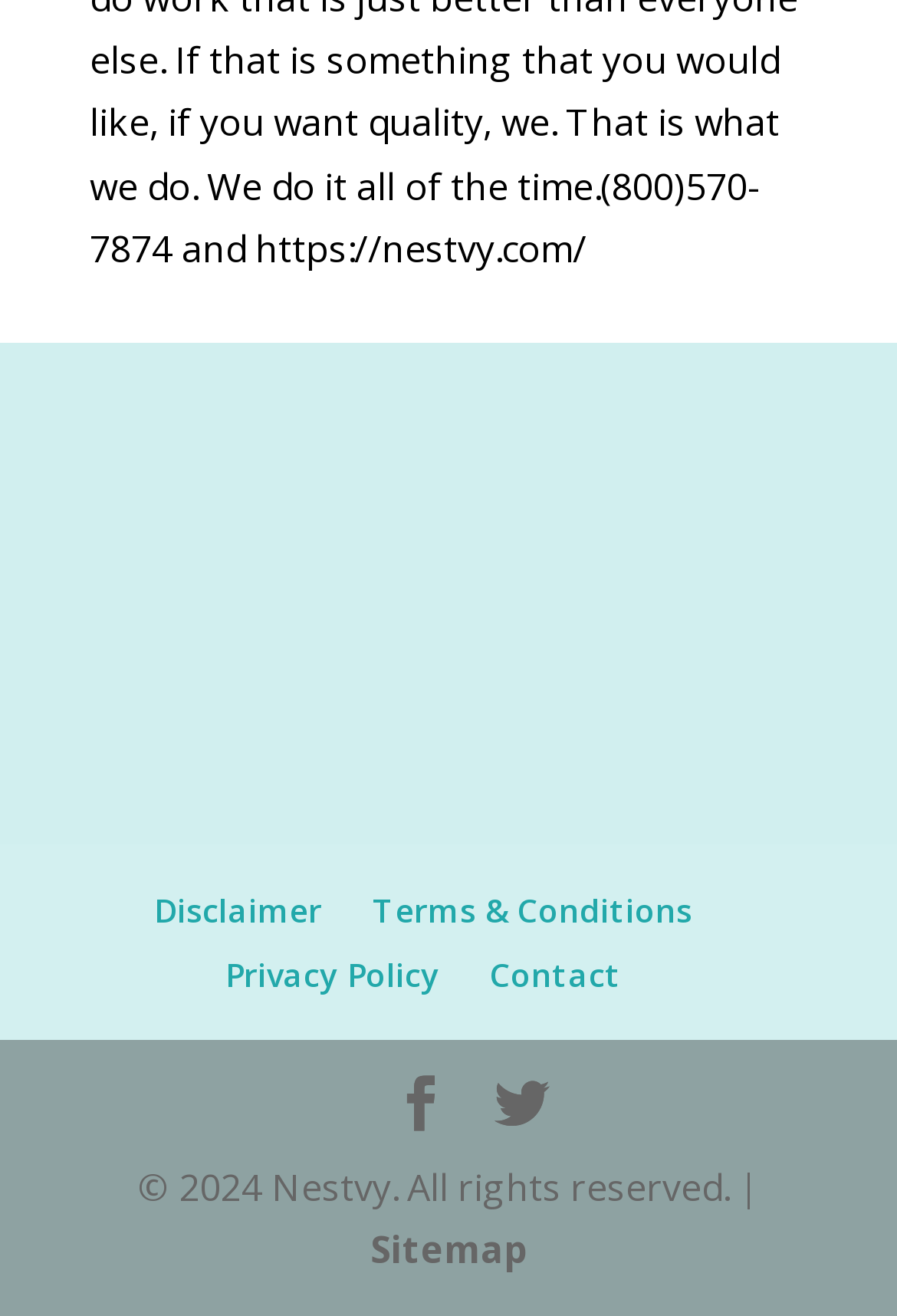Bounding box coordinates must be specified in the format (top-left x, top-left y, bottom-right x, bottom-right y). All values should be floating point numbers between 0 and 1. What are the bounding box coordinates of the UI element described as: Privacy Policy

[0.251, 0.723, 0.49, 0.756]